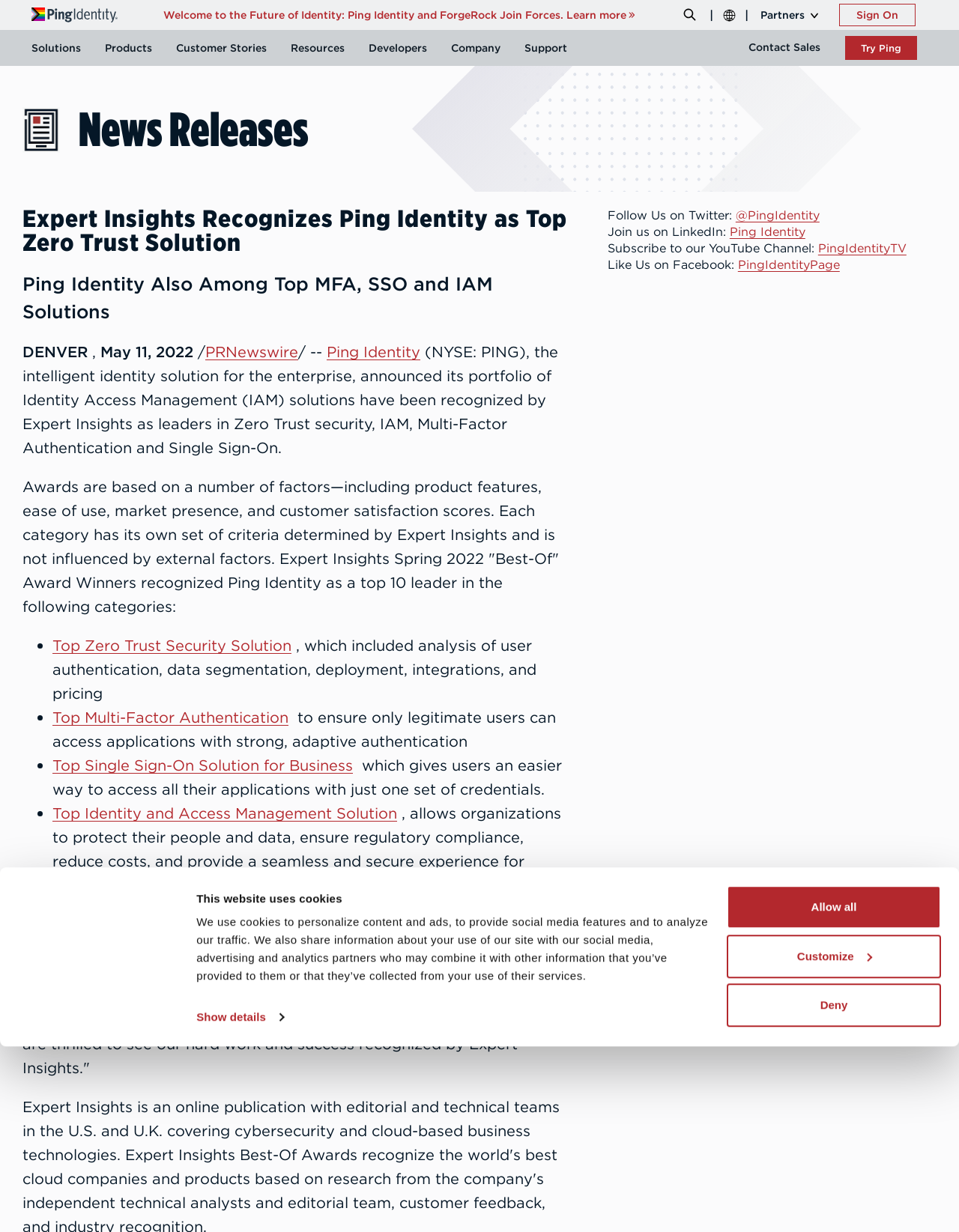Answer the following inquiry with a single word or phrase:
What is the date of the press release?

May 11, 2022